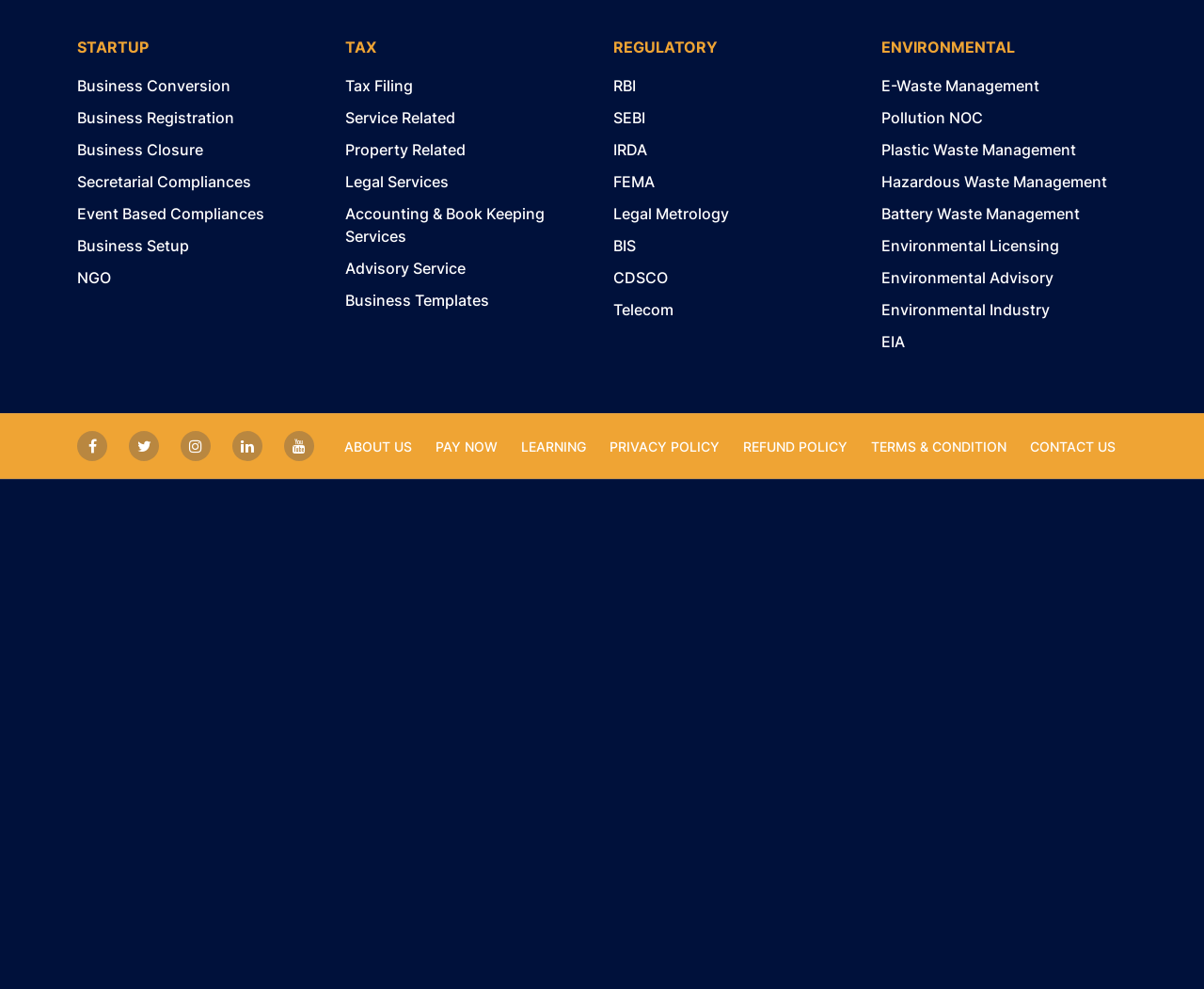Please specify the bounding box coordinates of the area that should be clicked to accomplish the following instruction: "View Tax Filing". The coordinates should consist of four float numbers between 0 and 1, i.e., [left, top, right, bottom].

[0.287, 0.065, 0.491, 0.098]